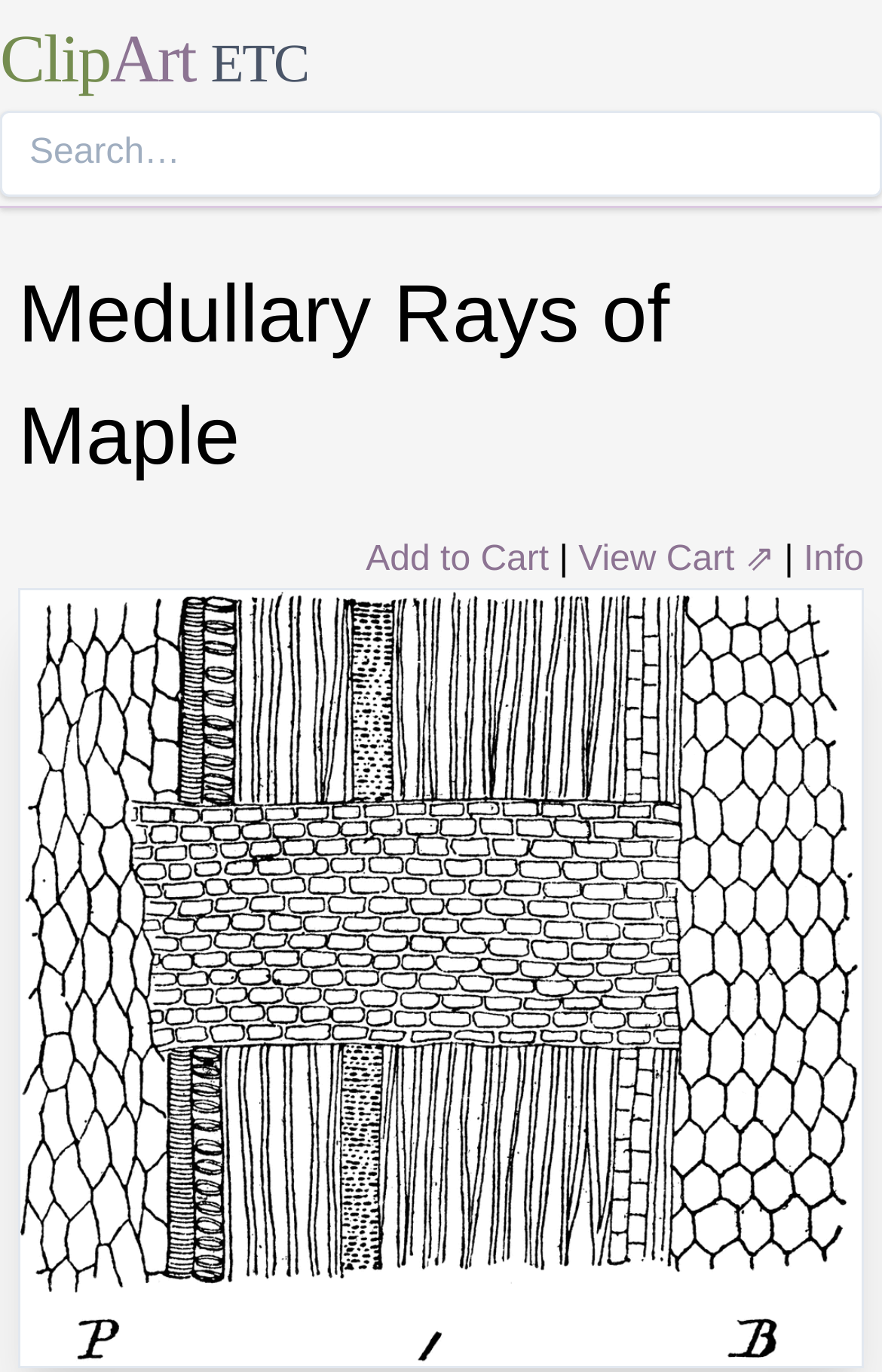Can you locate the main headline on this webpage and provide its text content?

Medullary Rays of Maple